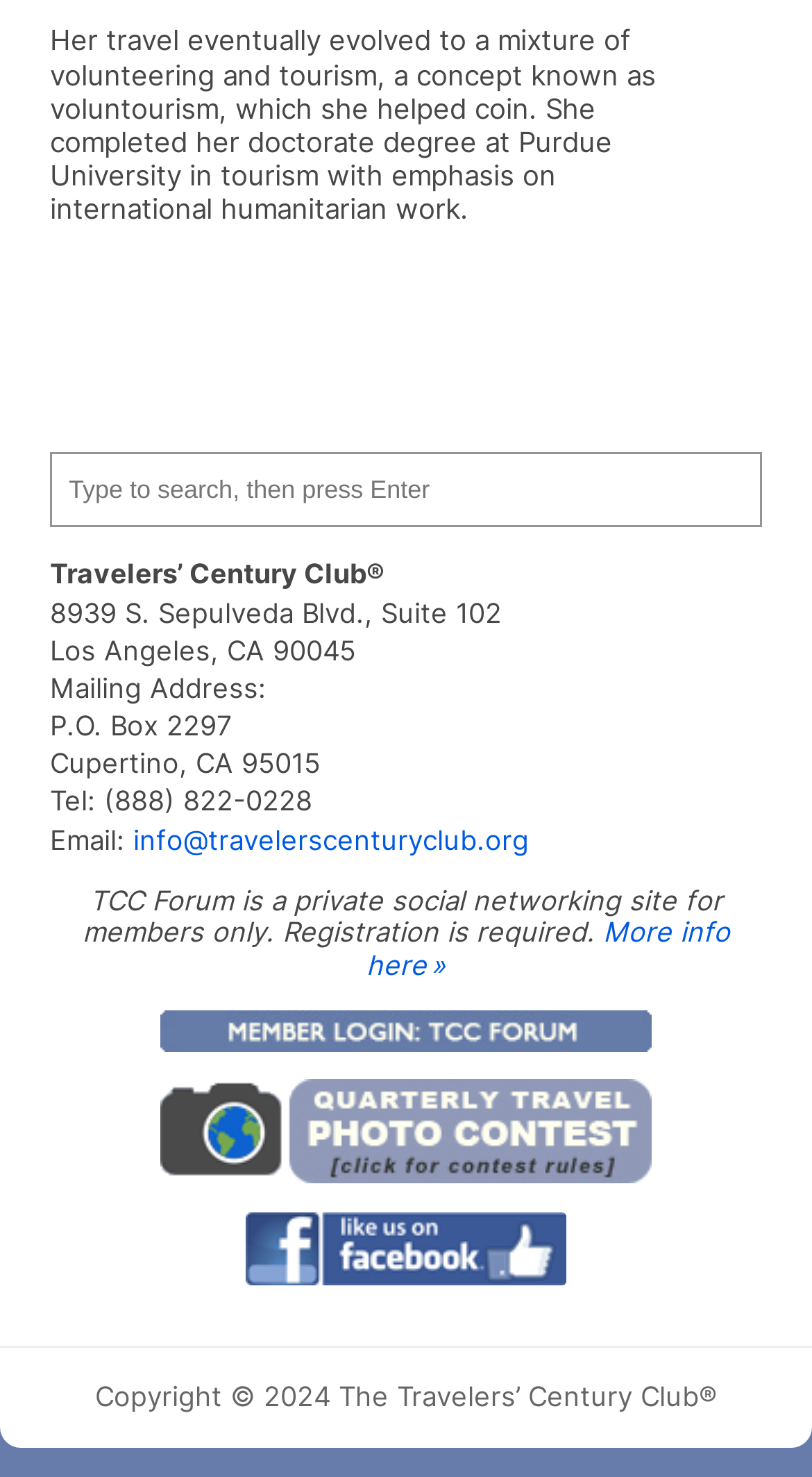Provide your answer to the question using just one word or phrase: What is the concept that the person helped coin?

Voluntourism